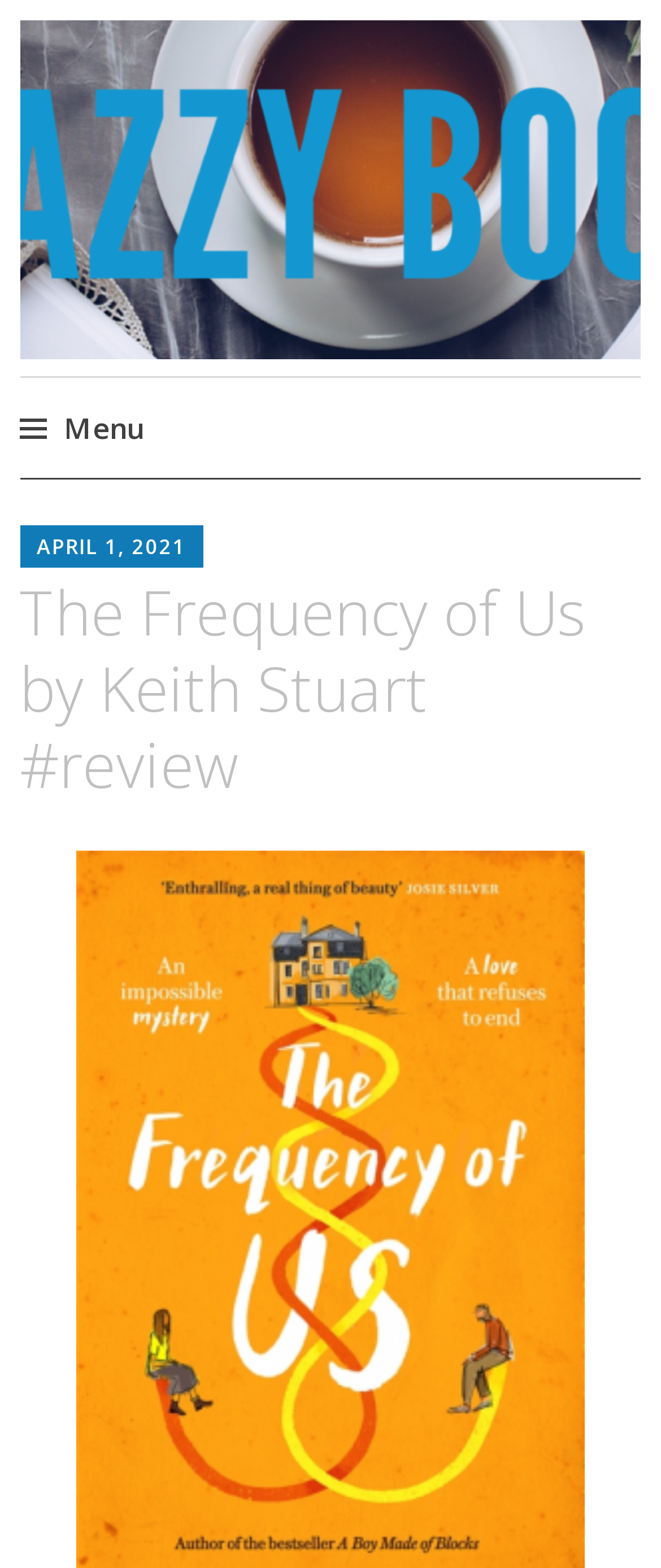What is the date of the review?
Please provide a single word or phrase as the answer based on the screenshot.

APRIL 1, 2021